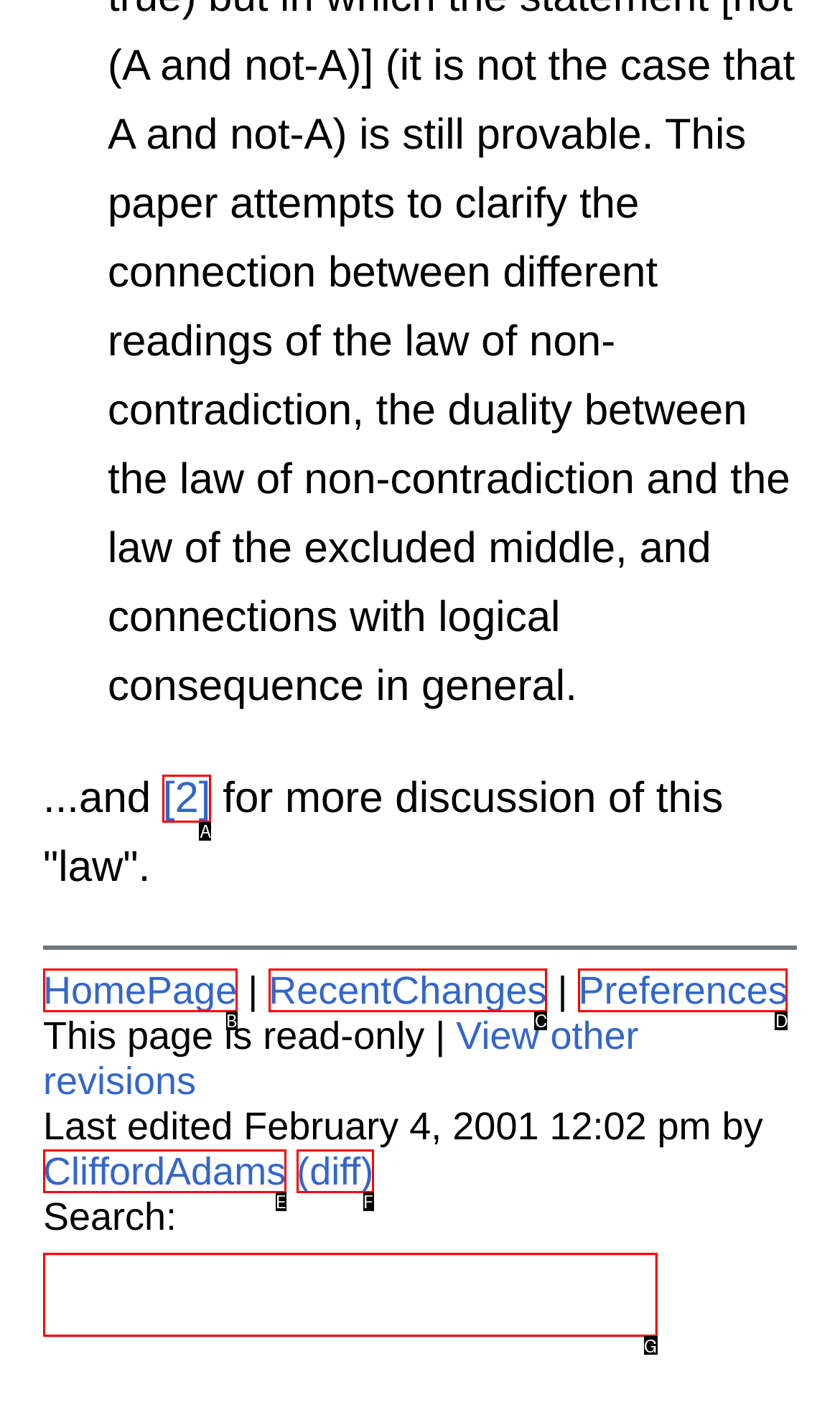Select the letter of the option that corresponds to: Preferences
Provide the letter from the given options.

D